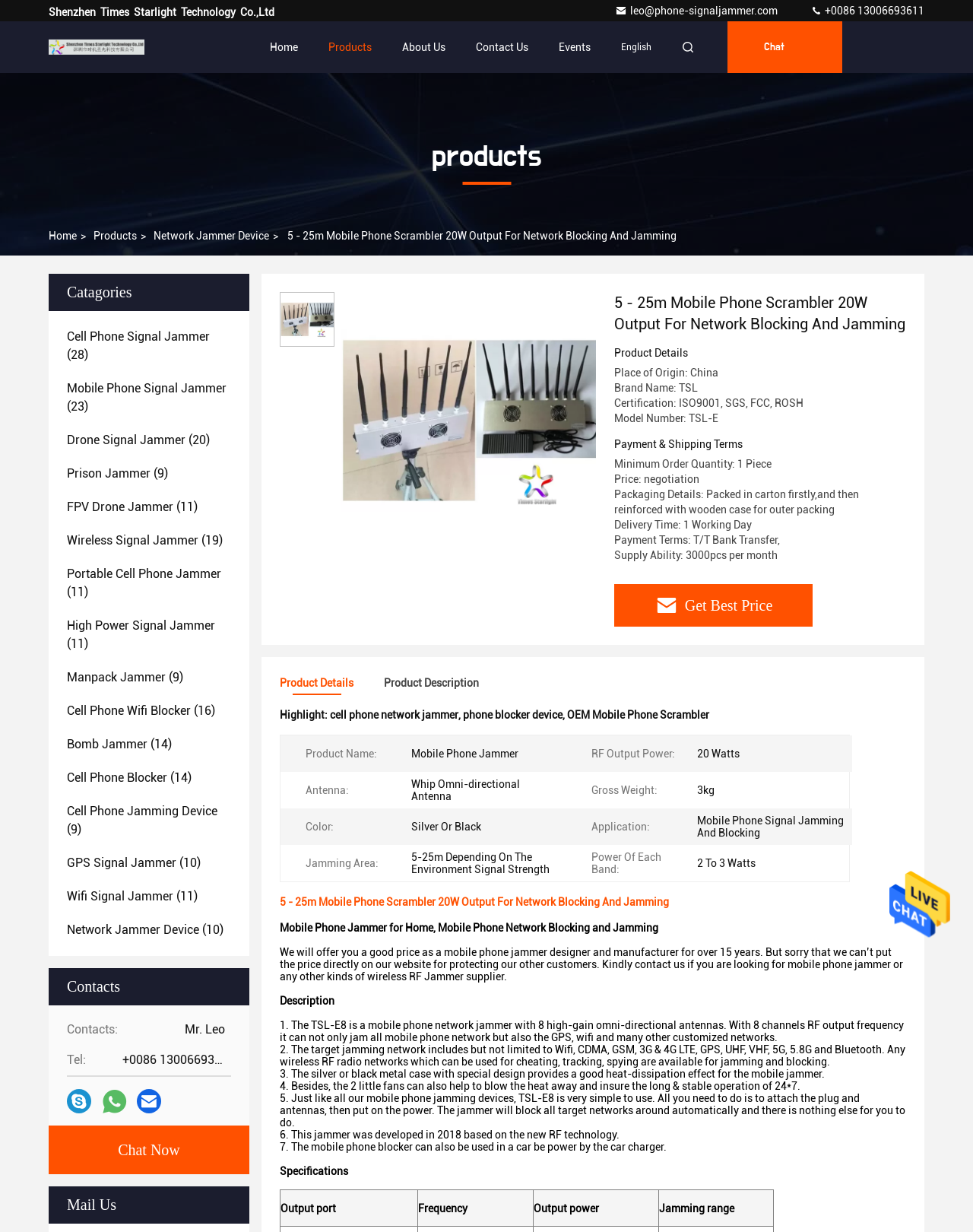Describe the entire webpage, focusing on both content and design.

This webpage is about a product called "5 - 25m Mobile Phone Scrambler 20W Output For Network Blocking And Jamming" from a company called Shenzhen Times Starlight Technology Co., Ltd. 

At the top of the page, there is a navigation menu with links to "Home", "Products", "About Us", "Contact Us", and "Events". Below the navigation menu, there is a banner image that spans the entire width of the page. 

On the left side of the page, there is a sidebar with links to various categories of products, including "Cell Phone Signal Jammer", "Mobile Phone Signal Jammer", "Drone Signal Jammer", and others. Each category has a heading and a link to a corresponding page.

In the main content area, there is a product description section that includes an image of the product, product details, and specifications. The product details section includes information such as the place of origin, brand name, certification, model number, and payment and shipping terms.

Below the product description section, there is a section with contact information, including a link to send a message, an email address, and a phone number. There are also links to social media profiles and a "Chat Now" button.

At the bottom of the page, there is a section with additional links, including "Mail Us" and "Chat Now" buttons.